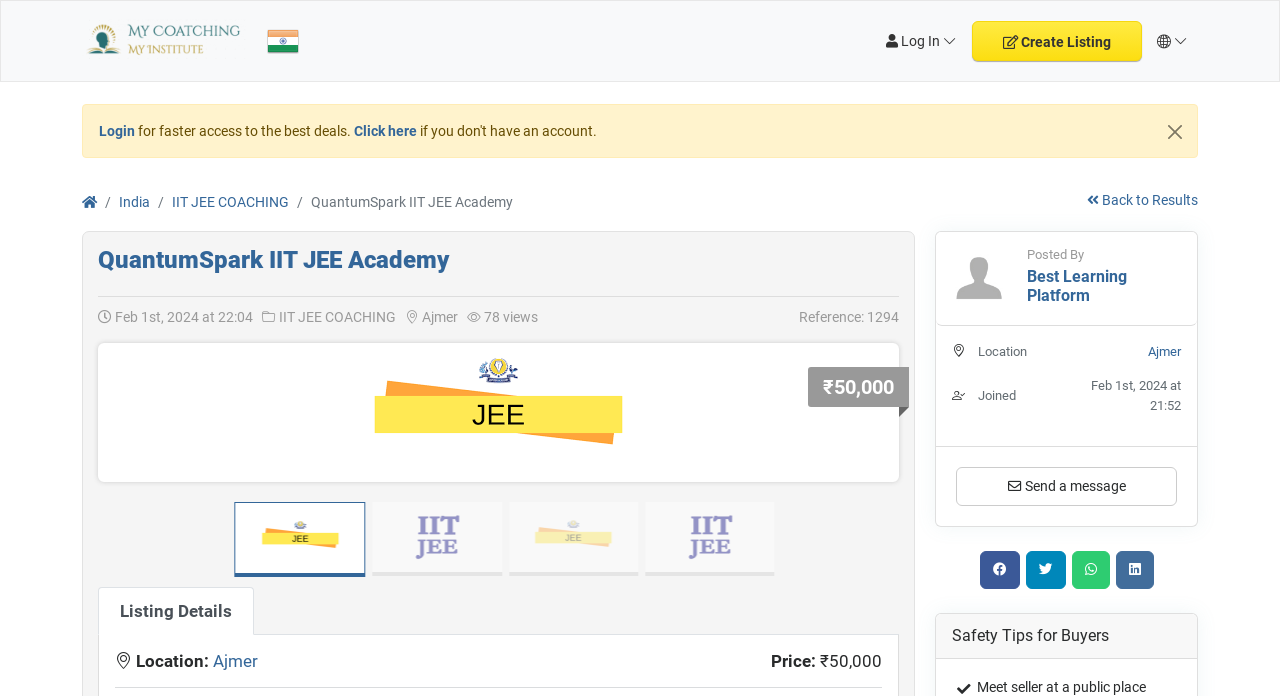Generate the text of the webpage's primary heading.

QuantumSpark IIT JEE Academy